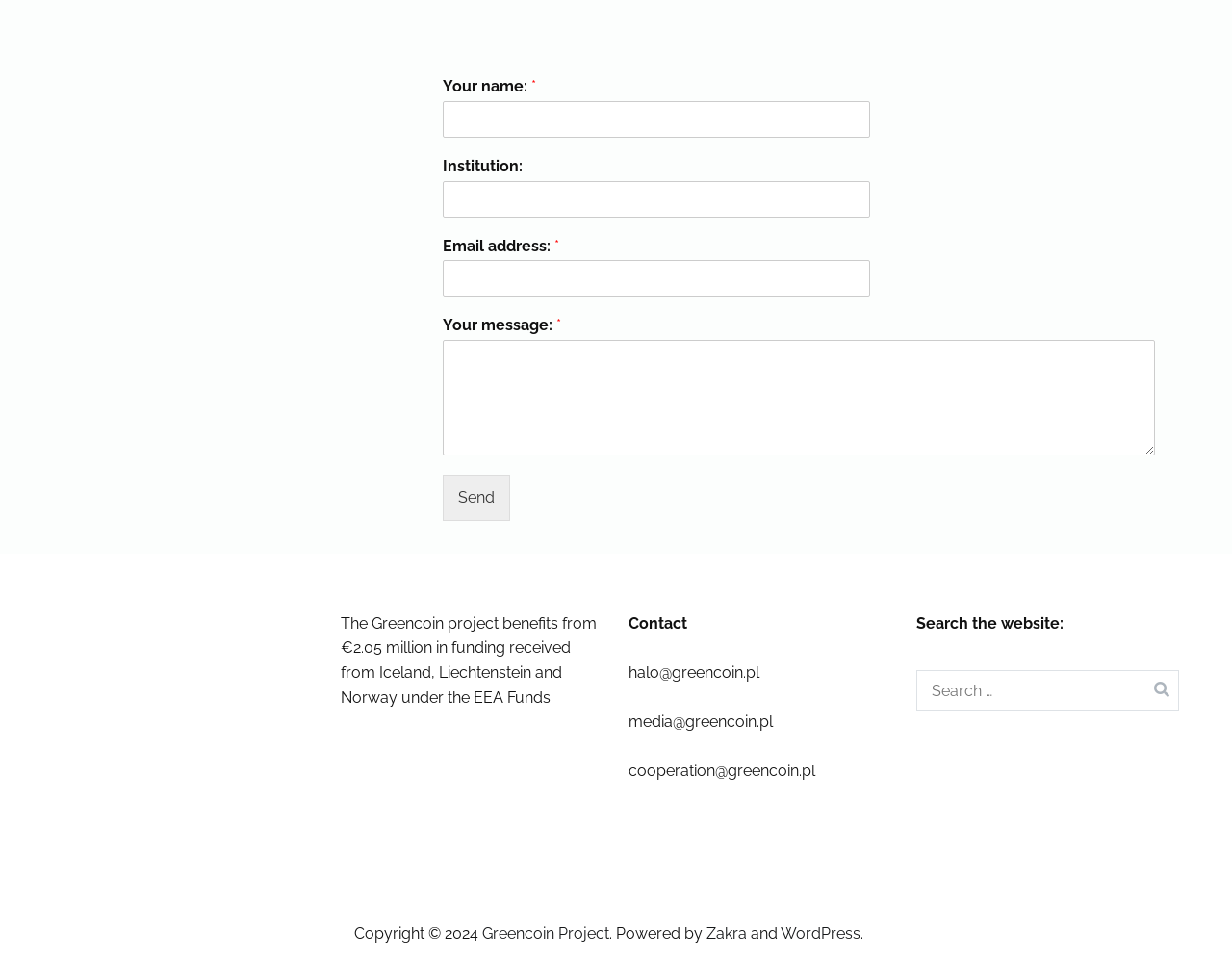Please find the bounding box coordinates of the element's region to be clicked to carry out this instruction: "Write your message".

[0.359, 0.354, 0.937, 0.474]